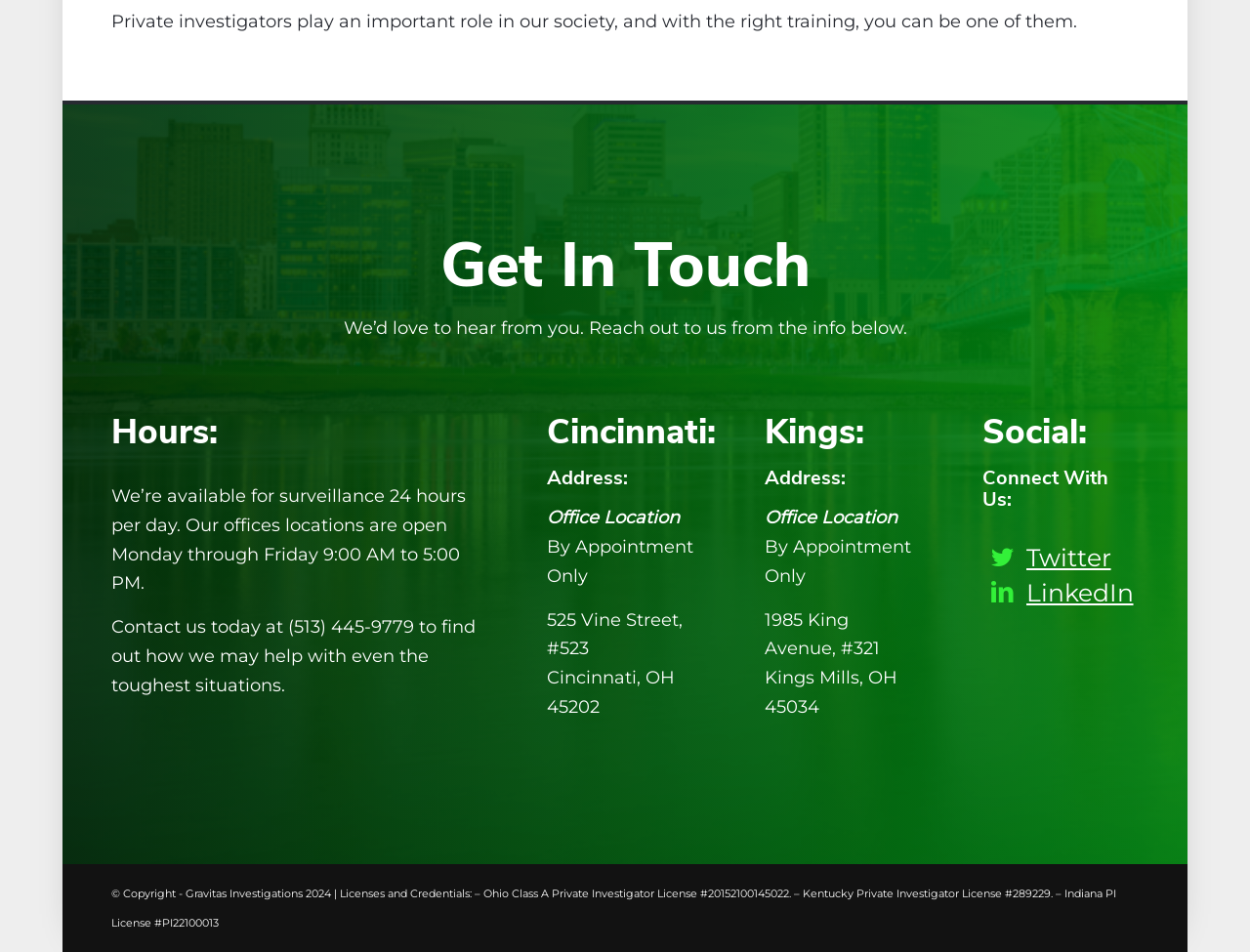What is the address of the Cincinnati office?
Please provide a comprehensive answer to the question based on the webpage screenshot.

The webpage provides the address of the Cincinnati office as 525 Vine Street, #523, along with the city and state information, which is Cincinnati, OH 45202.